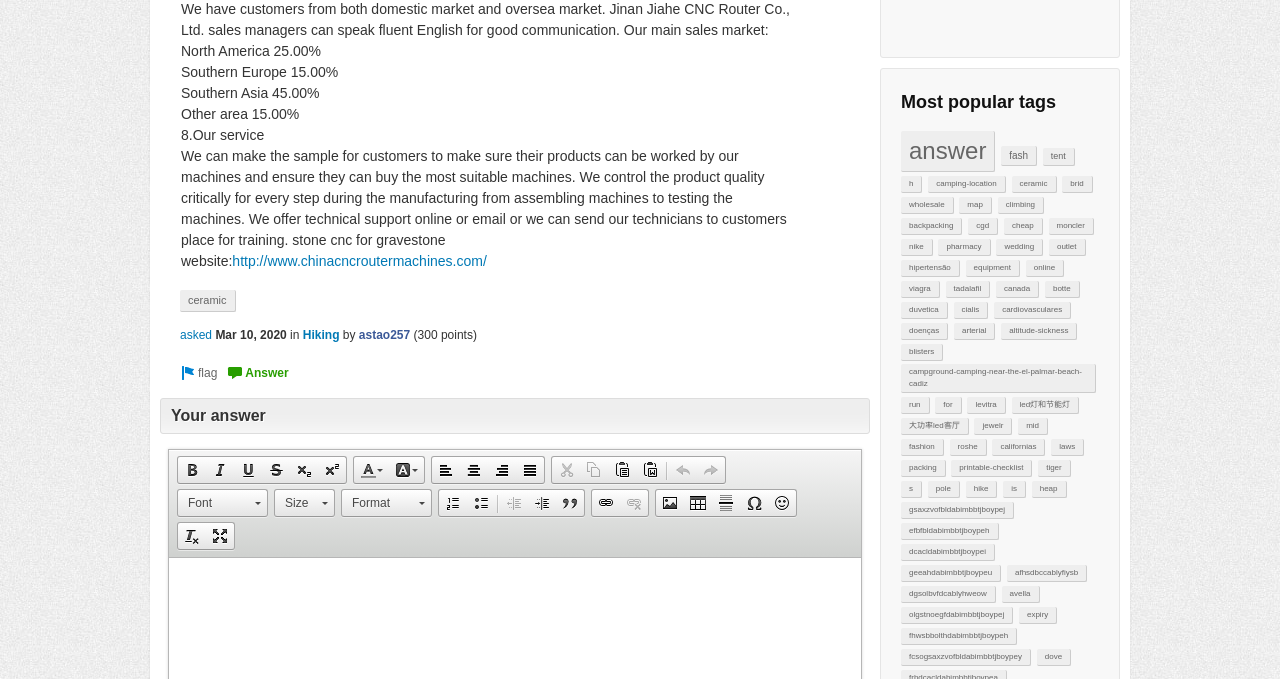Can you determine the bounding box coordinates of the area that needs to be clicked to fulfill the following instruction: "click on the 'answer' link"?

[0.704, 0.192, 0.778, 0.253]